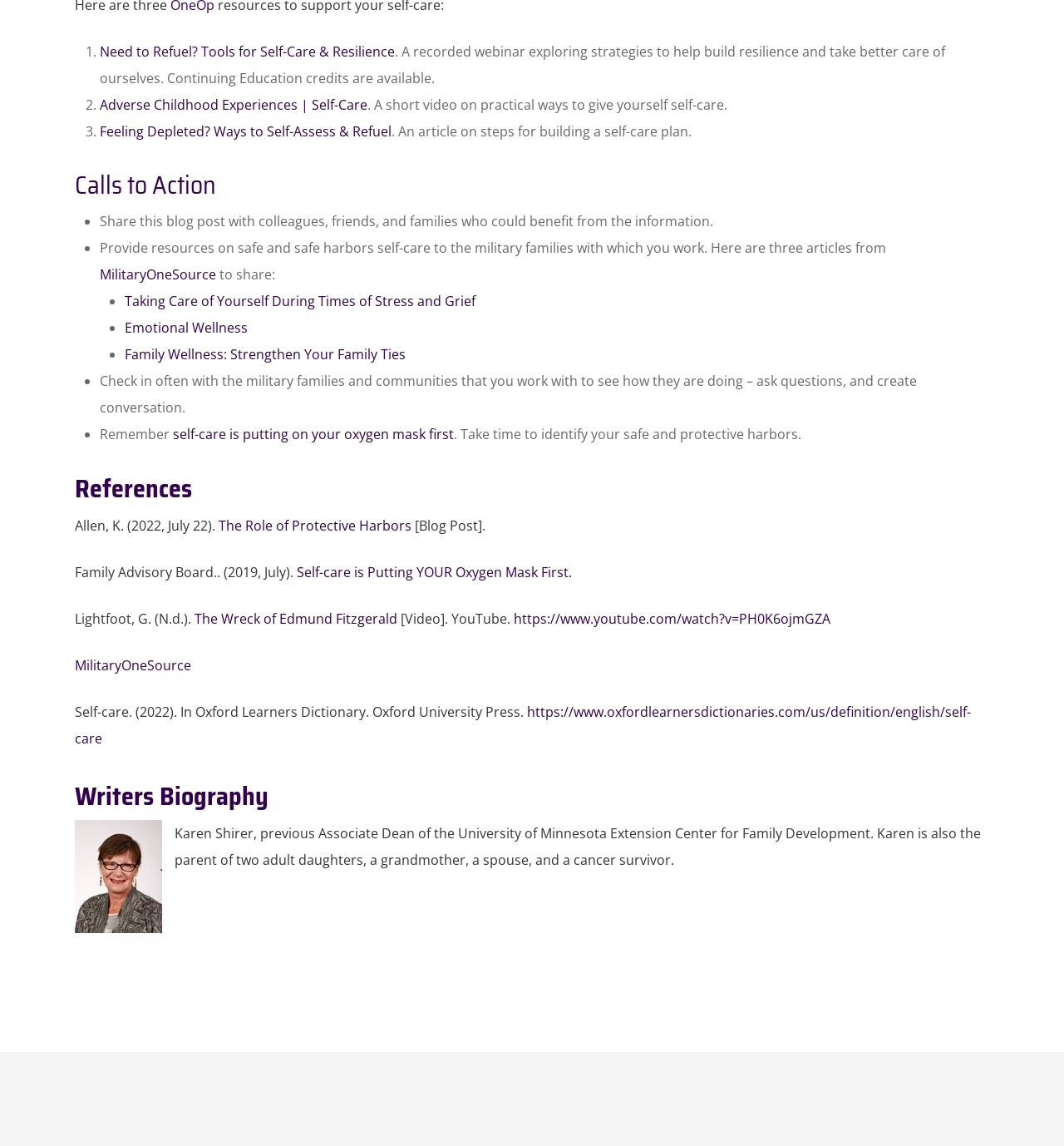Please locate the clickable area by providing the bounding box coordinates to follow this instruction: "Learn more about 'Emotional Wellness'".

[0.117, 0.278, 0.233, 0.294]